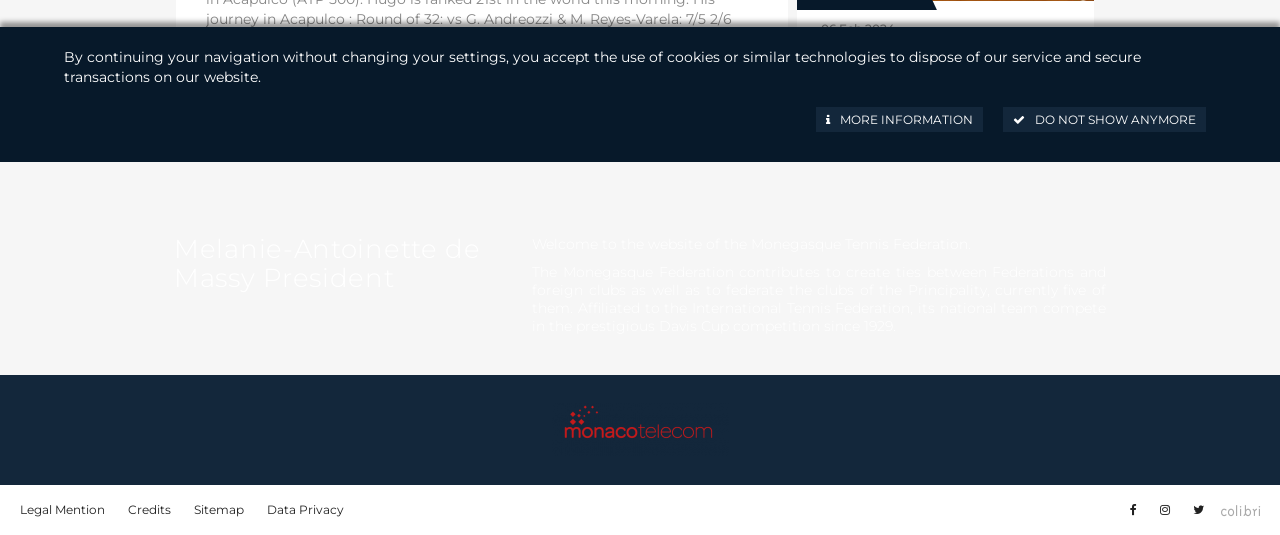What is the name of the president mentioned?
Look at the screenshot and respond with a single word or phrase.

Melanie-Antoinette de Massy